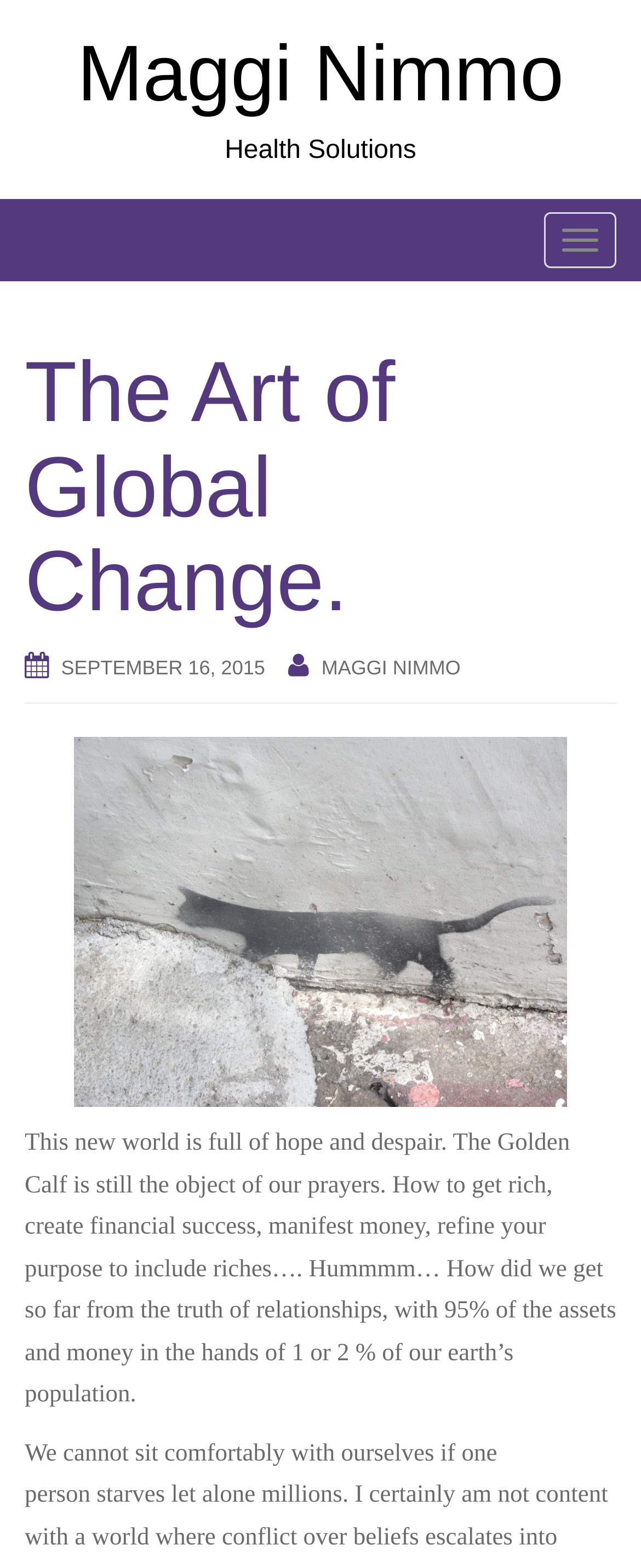Locate the bounding box coordinates for the element described below: "alt="IMG_0034"". The coordinates must be four float values between 0 and 1, formatted as [left, top, right, bottom].

[0.115, 0.579, 0.885, 0.596]